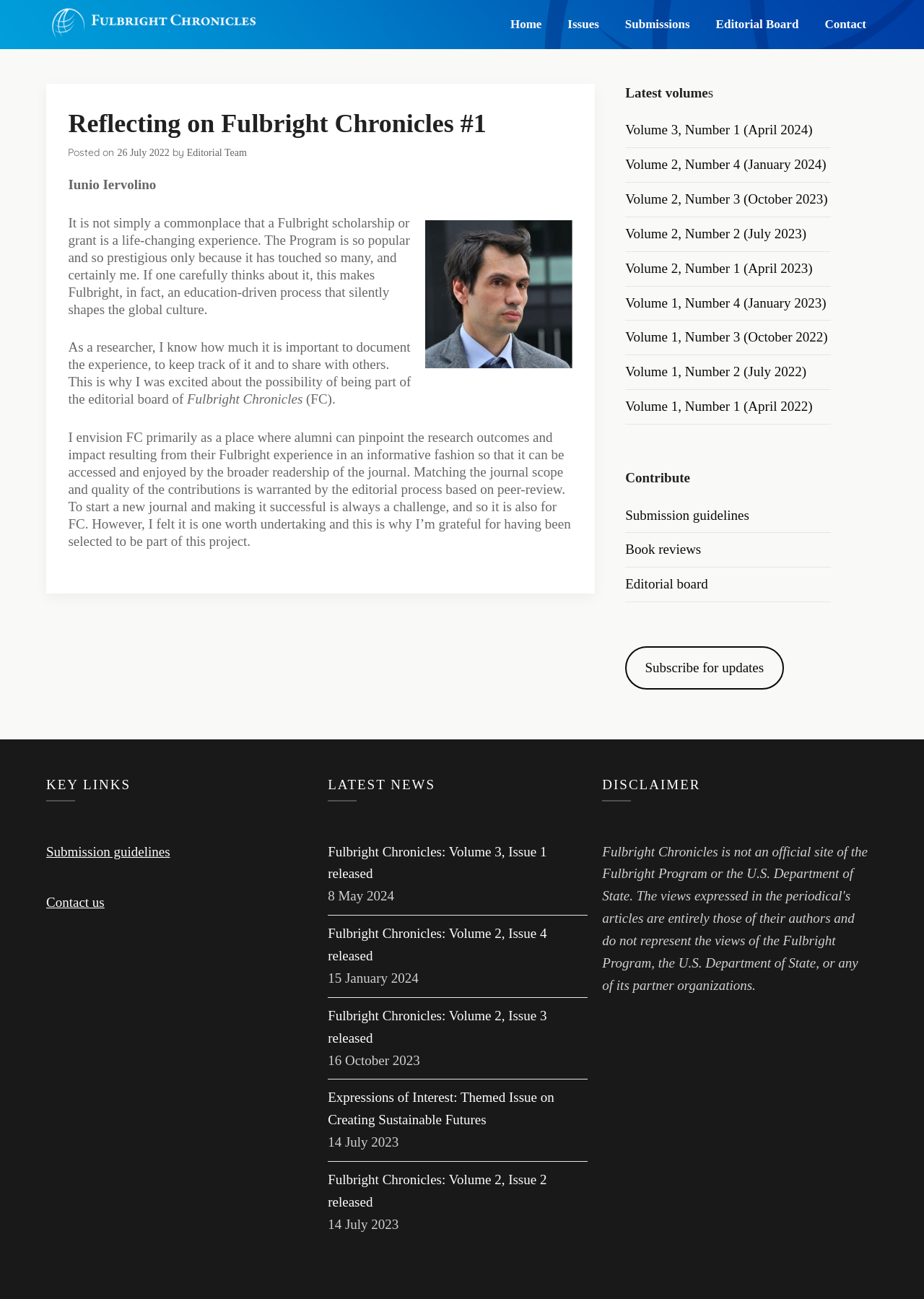Use a single word or phrase to answer the following:
How many volumes are listed?

11